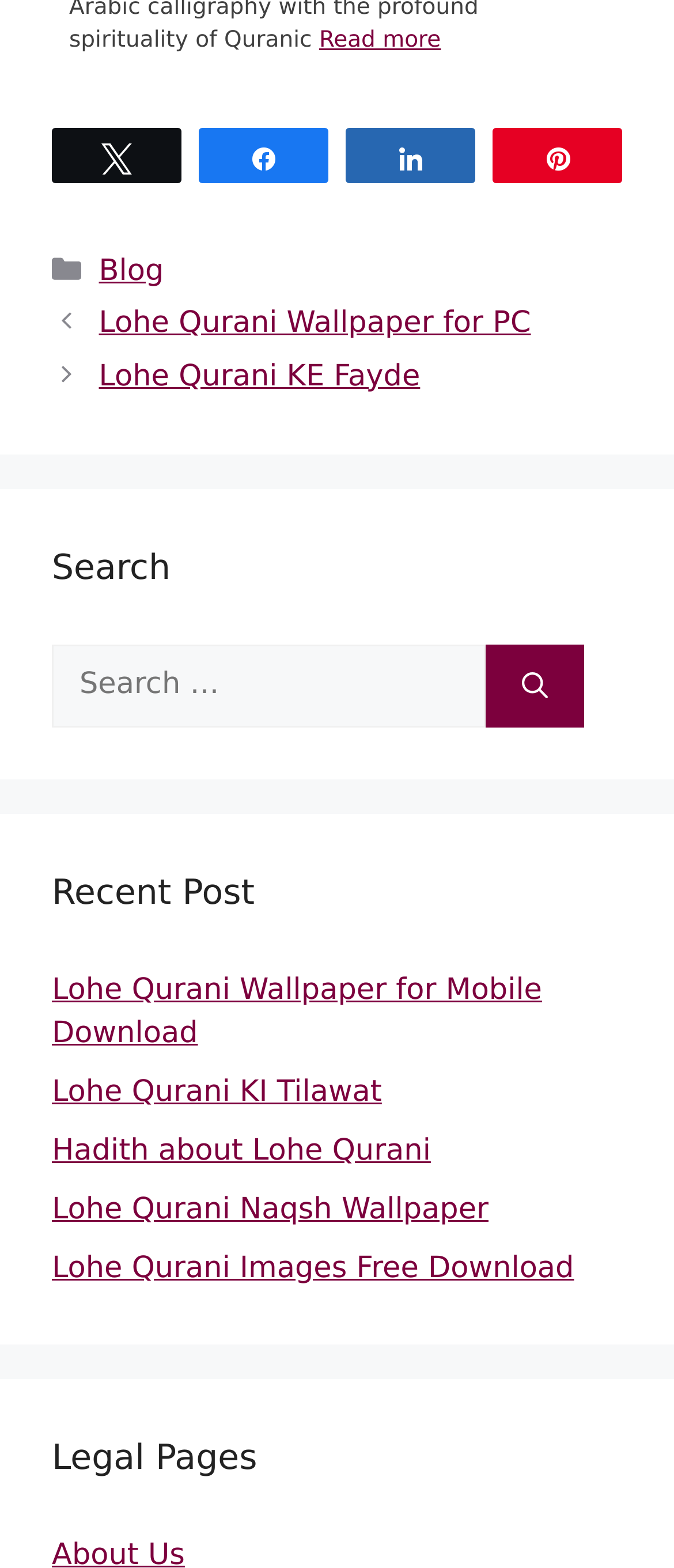What is the category of the blog post?
Please provide a comprehensive and detailed answer to the question.

The category of the blog post can be determined by looking at the 'Entry meta' section, which contains a link labeled 'Blog', indicating that the current webpage is a blog post.